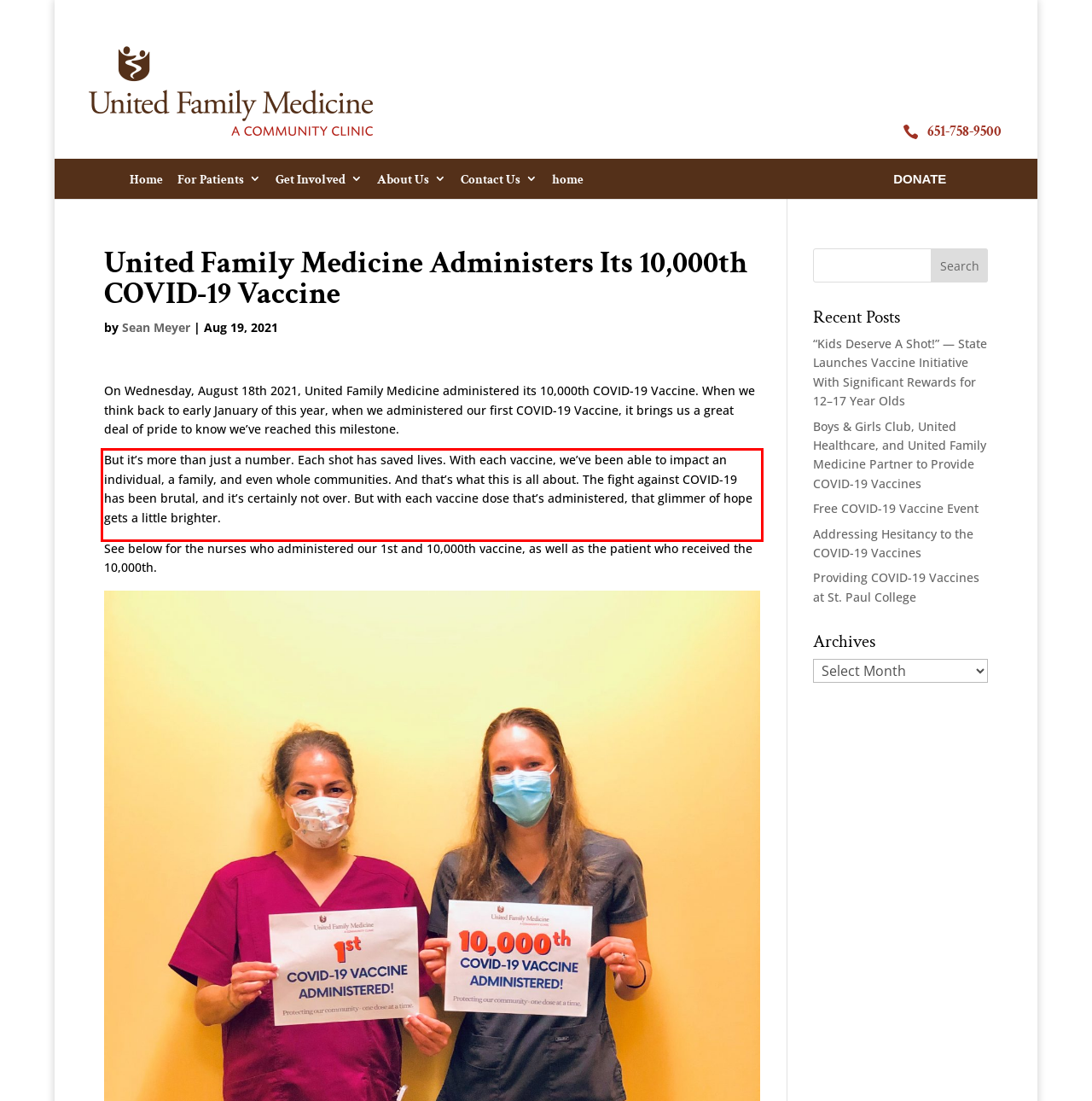Please recognize and transcribe the text located inside the red bounding box in the webpage image.

But it’s more than just a number. Each shot has saved lives. With each vaccine, we’ve been able to impact an individual, a family, and even whole communities. And that’s what this is all about. The fight against COVID-19 has been brutal, and it’s certainly not over. But with each vaccine dose that’s administered, that glimmer of hope gets a little brighter.